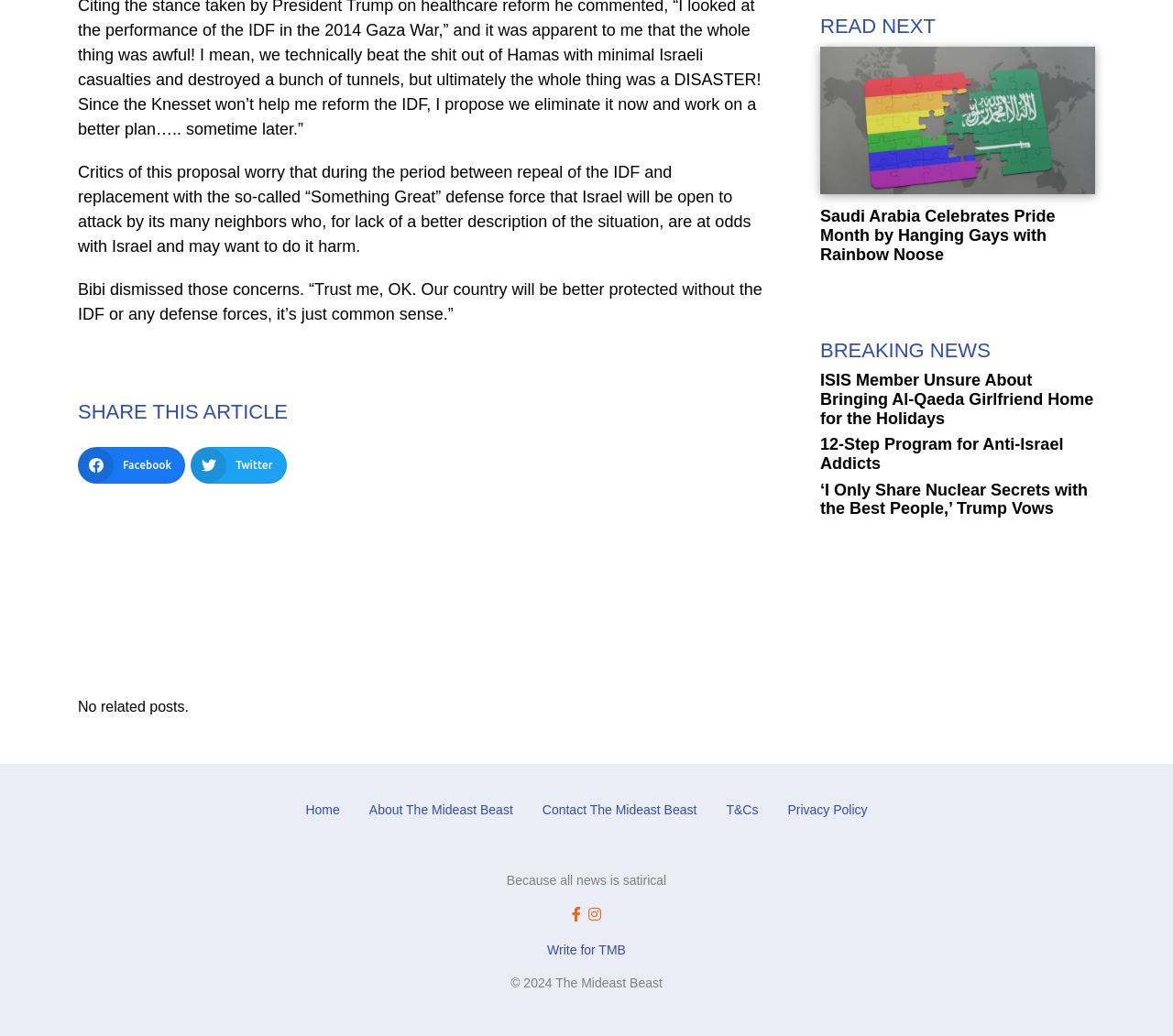Identify the bounding box for the UI element that is described as follows: "Contact The Mideast Beast".

[0.45, 0.766, 0.607, 0.798]